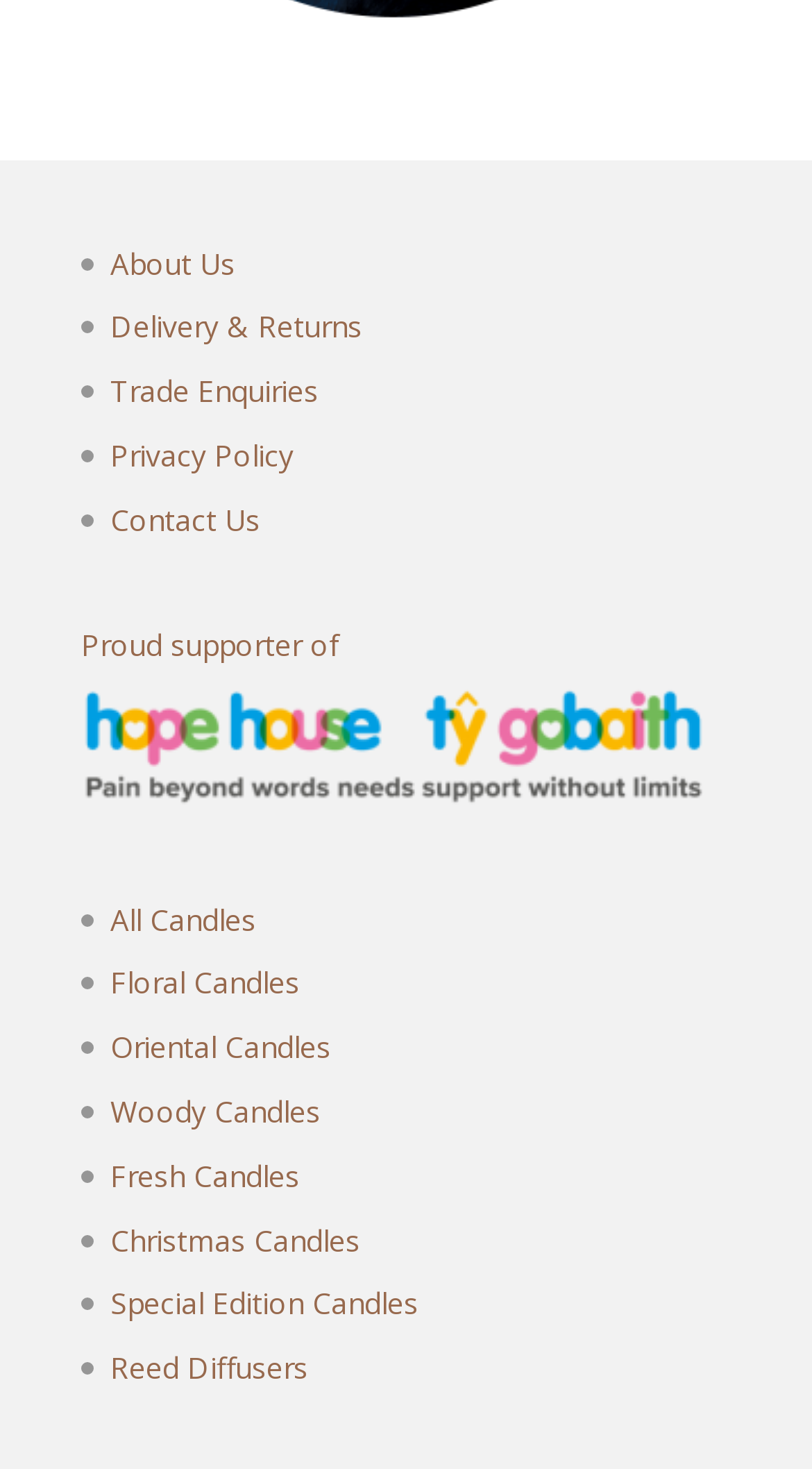Refer to the image and provide a thorough answer to this question:
How many categories of candles are listed on the webpage?

By counting the links related to candles, I found that there are five categories: 'Floral Candles', 'Oriental Candles', 'Woody Candles', 'Fresh Candles', and 'Christmas Candles'.